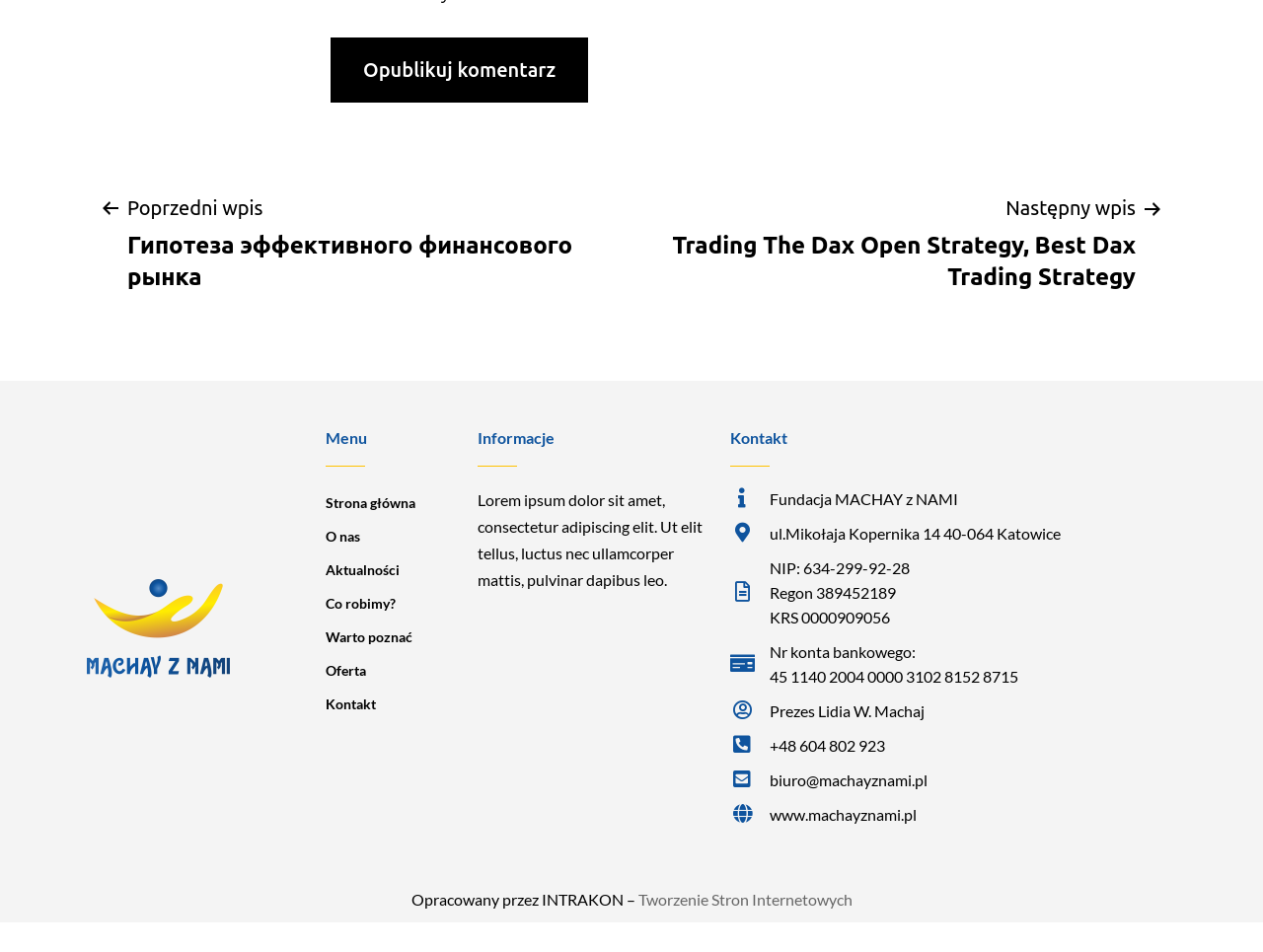Show the bounding box coordinates of the element that should be clicked to complete the task: "Go to the previous post".

[0.078, 0.202, 0.492, 0.307]